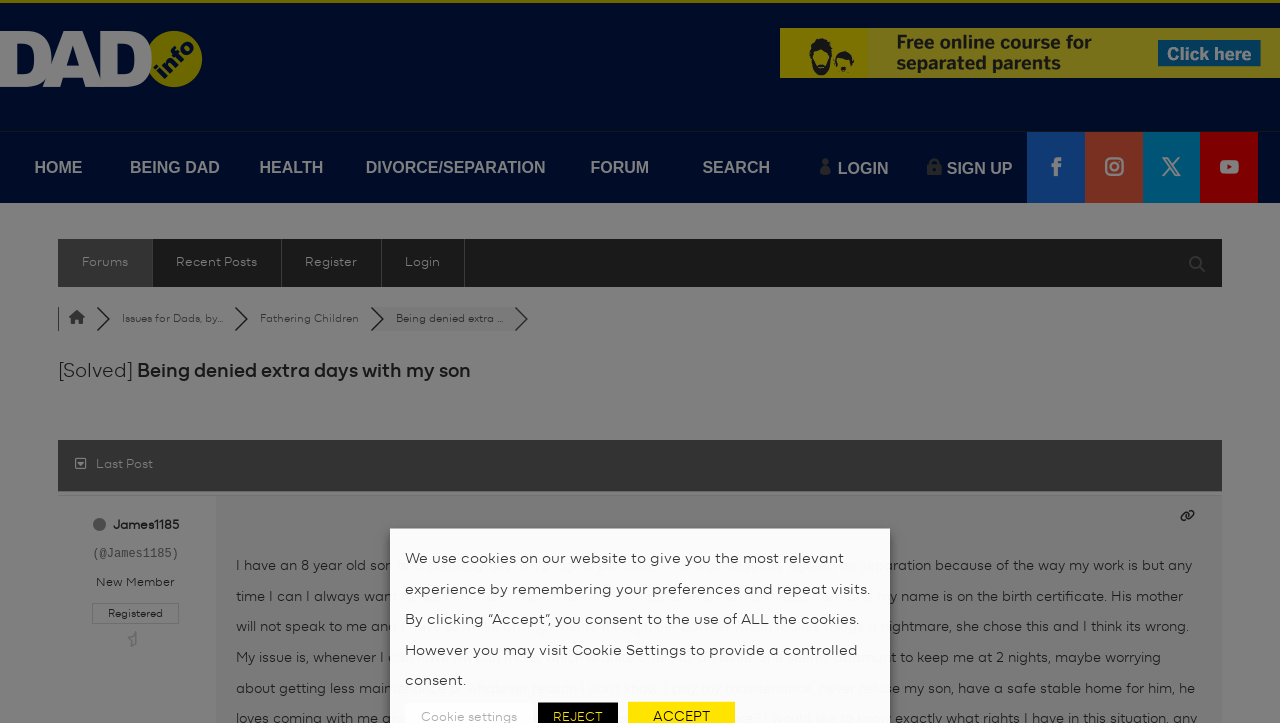Identify the bounding box of the UI element described as follows: "Issues for Dads, by...". Provide the coordinates as four float numbers in the range of 0 to 1 [left, top, right, bottom].

[0.095, 0.433, 0.174, 0.448]